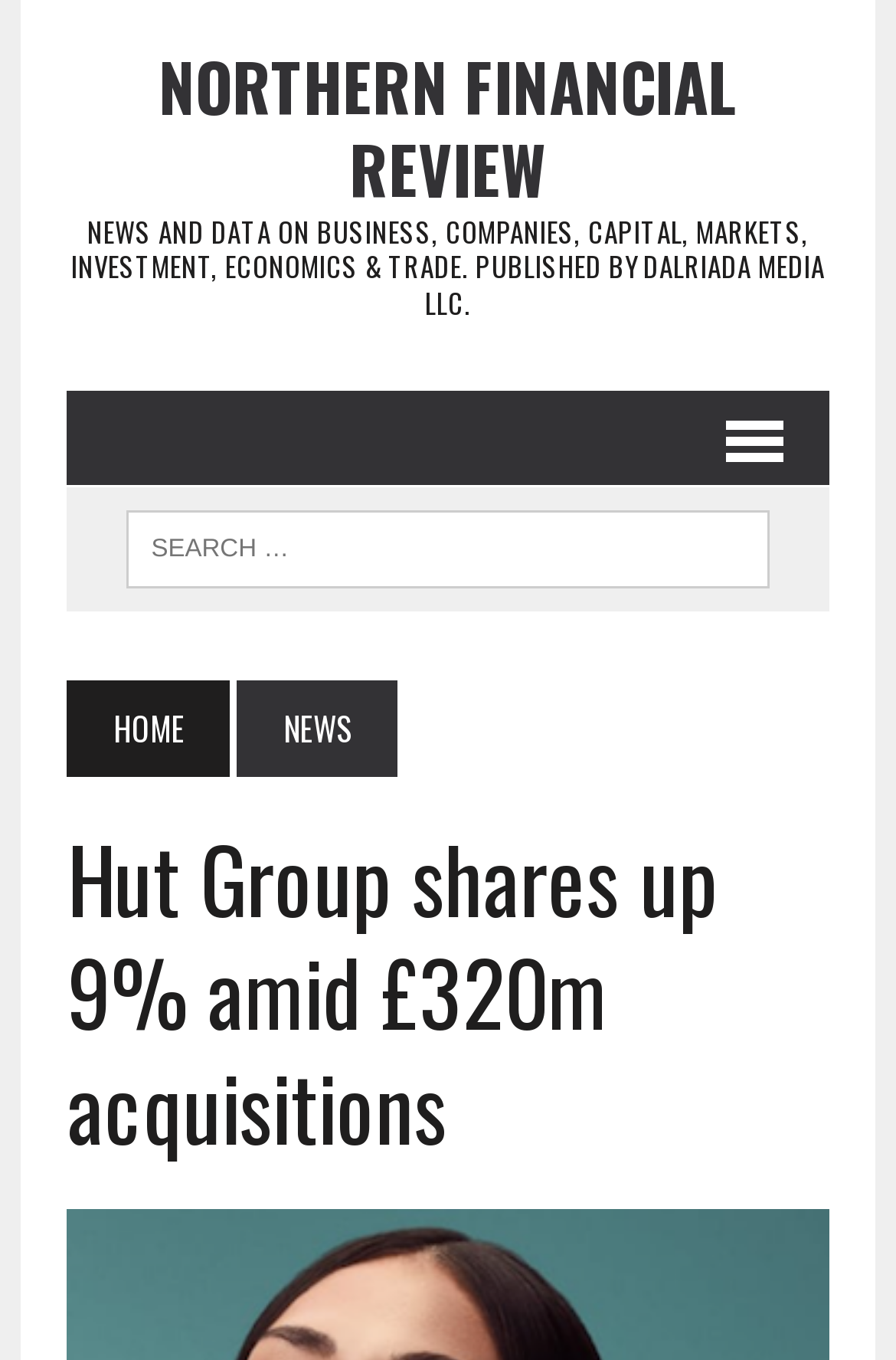Elaborate on the different components and information displayed on the webpage.

The webpage appears to be a news article from Northern Financial Review. At the top, there is a heading that reads "NORTHERN FINANCIAL REVIEW" followed by a subtitle that describes the publication's focus on business, companies, capital, markets, investment, economics, and trade. 

To the right of the publication's heading is a link to the Northern Financial Review homepage. Below this, there is a search bar with a label "SEARCH FOR:" where users can input their queries. 

On the left side of the page, there are three links: "HOME" and "NEWS" which are likely navigation links to other sections of the website. 

The main content of the page is an article with the title "Hut Group shares up 9% amid £320m acquisitions", which is the main focus of the page.